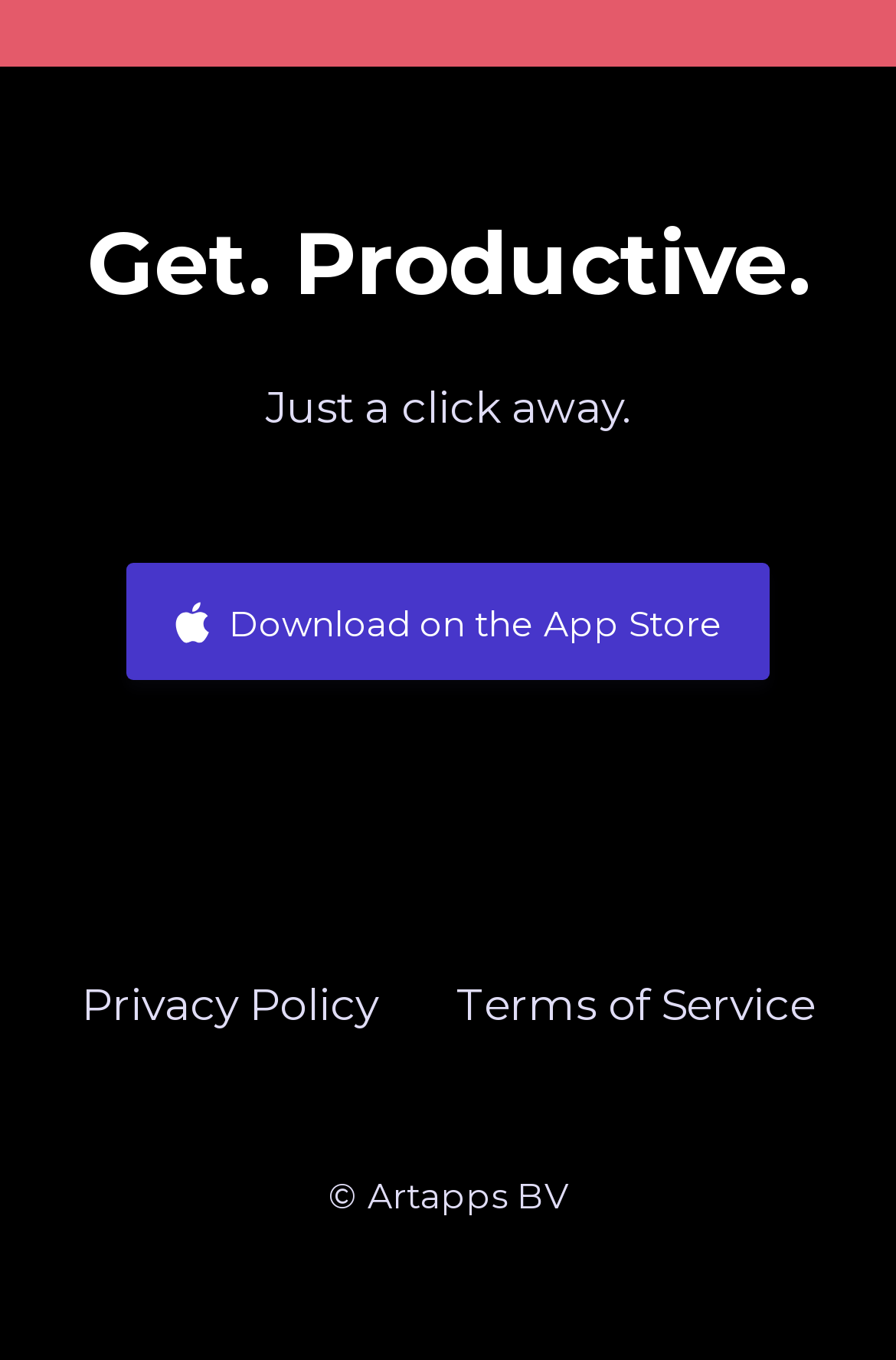What is the main action encouraged on this webpage?
Using the image, provide a concise answer in one word or a short phrase.

Download